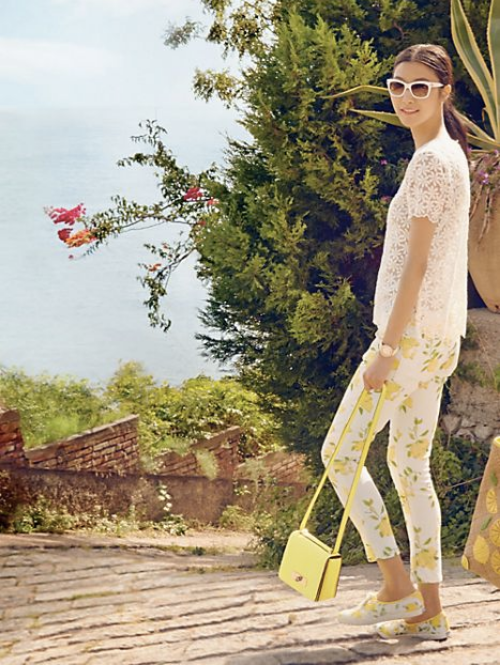Generate a detailed caption that encompasses all aspects of the image.

The image captures a stylish woman standing on a picturesque, sunlit pathway amidst lush greenery, evoking a serene coastal atmosphere. She is dressed in a delicate lace top paired with vibrant lemon-patterned pants, perfectly capturing a fresh and playful summer vibe. Complementing her outfit, she carries a small yellow crossbody bag, adding a pop of color. Her chic sunglasses and casual footwear enhance her relaxed yet fashionable look. The backdrop features a mix of colorful flowers and verdant foliage, immersing the scene in natural beauty, reminiscent of the Amalfi Coast's charm. This visual elegantly reflects the essence of the Kate Spade collection, known for its lively prints and joyful aesthetics.